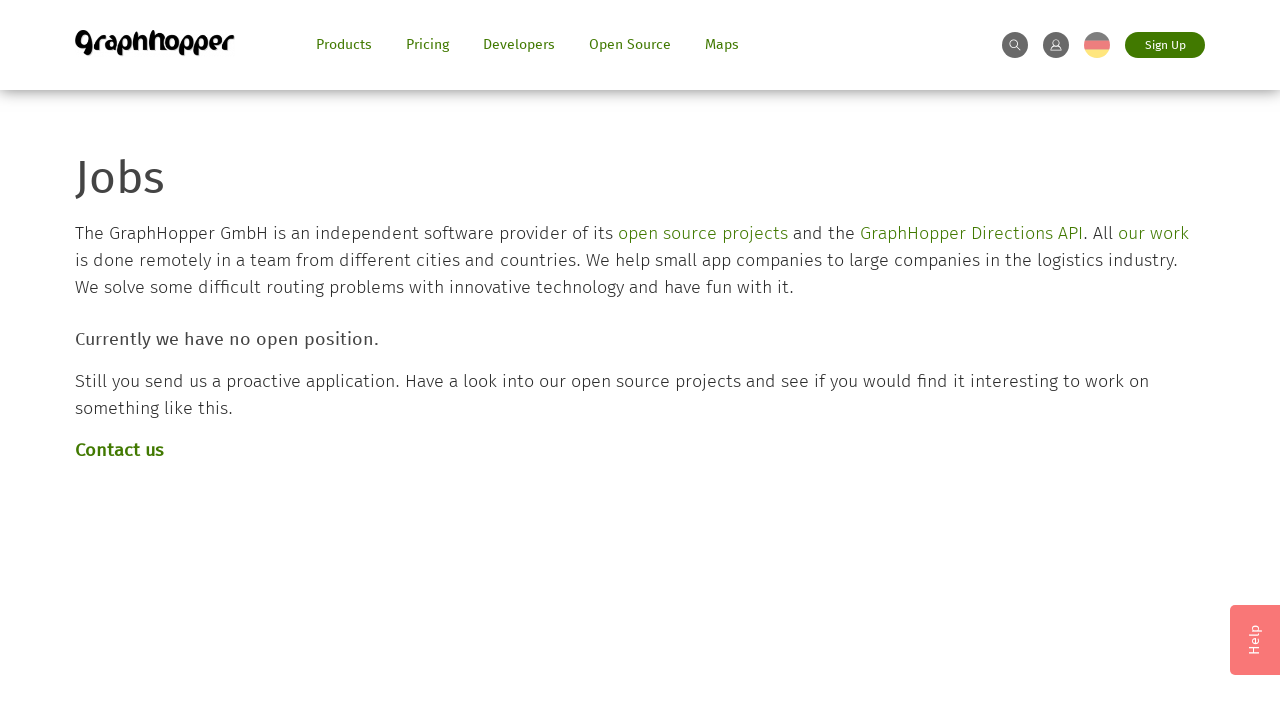Determine the bounding box coordinates of the clickable region to execute the instruction: "Click on Contact us". The coordinates should be four float numbers between 0 and 1, denoted as [left, top, right, bottom].

[0.059, 0.606, 0.128, 0.636]